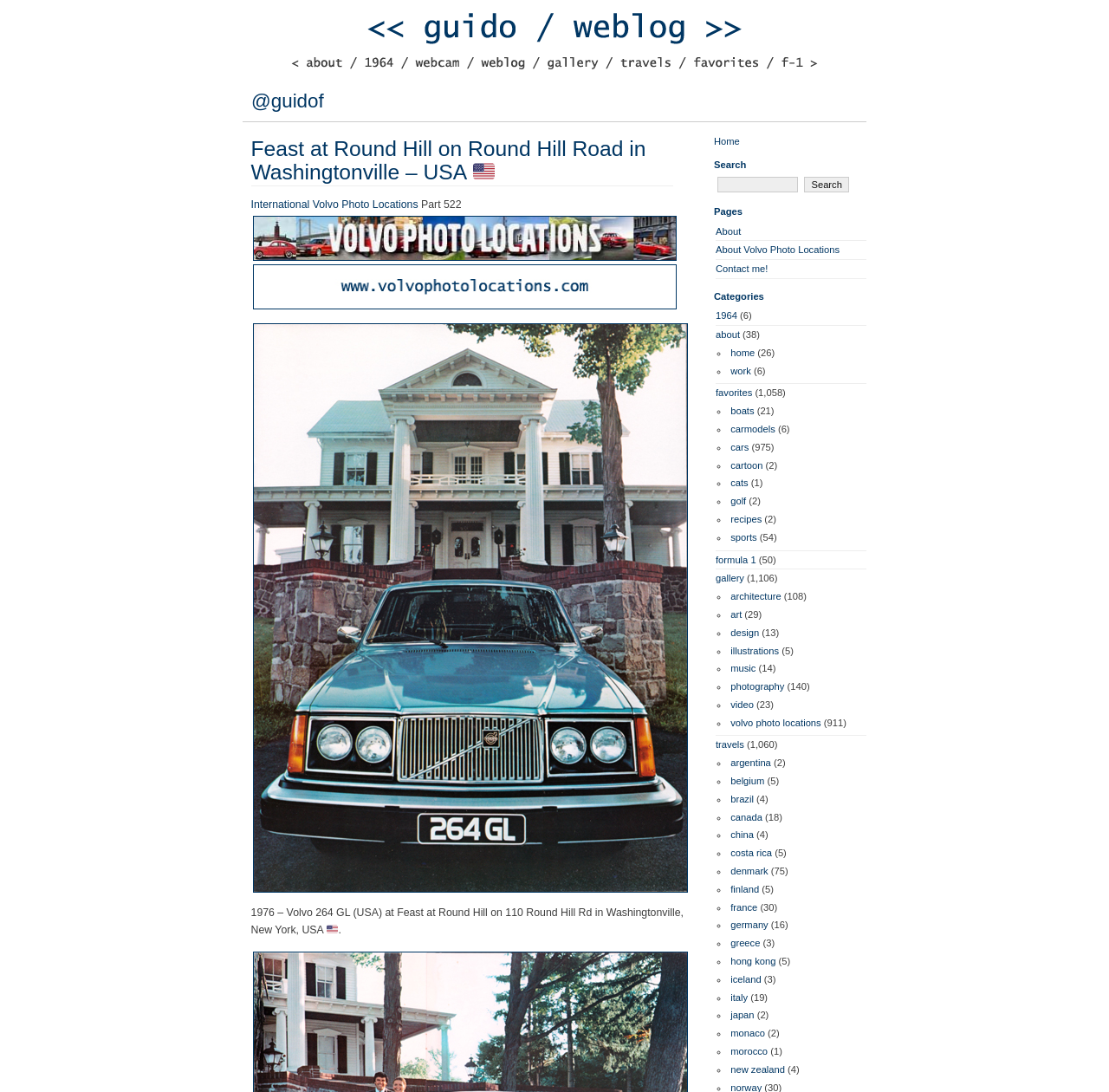Generate a detailed explanation of the webpage's features and information.

This webpage is about Feast at Round Hill, a restaurant located on Round Hill Road in Washingtonville, New York, USA. At the top of the page, there is a heading with the restaurant's name and a link to the home page, accompanied by a small image of a home icon. Below this, there is a heading with the username "@guidof" and a link to the same username.

The main content of the page is divided into sections. On the left side, there is a section with links to various categories, including "About", "Contact me!", and "Pages". Below this, there is a list of categories with links to specific topics, such as "1964", "about", "boats", and "cars", each with a number of related items in parentheses.

On the right side, there is a search bar with a heading "Search" and a button to submit the search query. Below this, there are links to "Home", "Pages", and "Categories". The "Categories" section is a long list of links to specific topics, including "formula 1", "gallery", "architecture", and "music", each with a number of related items in parentheses.

In the middle of the page, there is a section with a heading "Feast at Round Hill on Round Hill Road in Washingtonville – USA" and a link to the same title. Below this, there is a paragraph of text describing a Volvo 264 GL (USA) at Feast at Round Hill on 110 Round Hill Rd in Washingtonville, New York, USA, accompanied by a small image of the American flag.